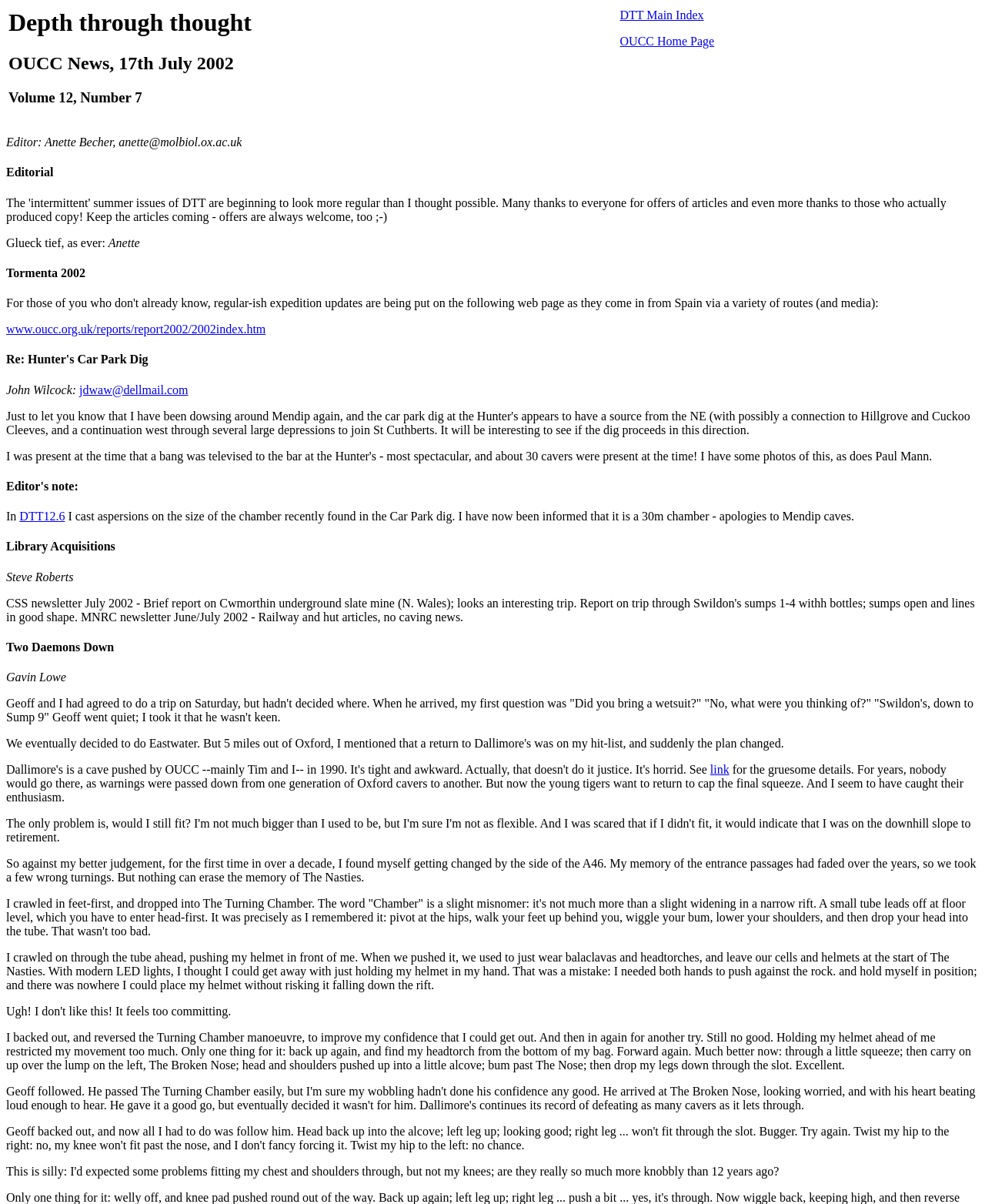Please provide a comprehensive answer to the question based on the screenshot: What is the name of the editor?

I found the editor's name by looking at the static text element with the content 'Editor: Anette Becher, anette@molbiol.ox.ac.uk'.